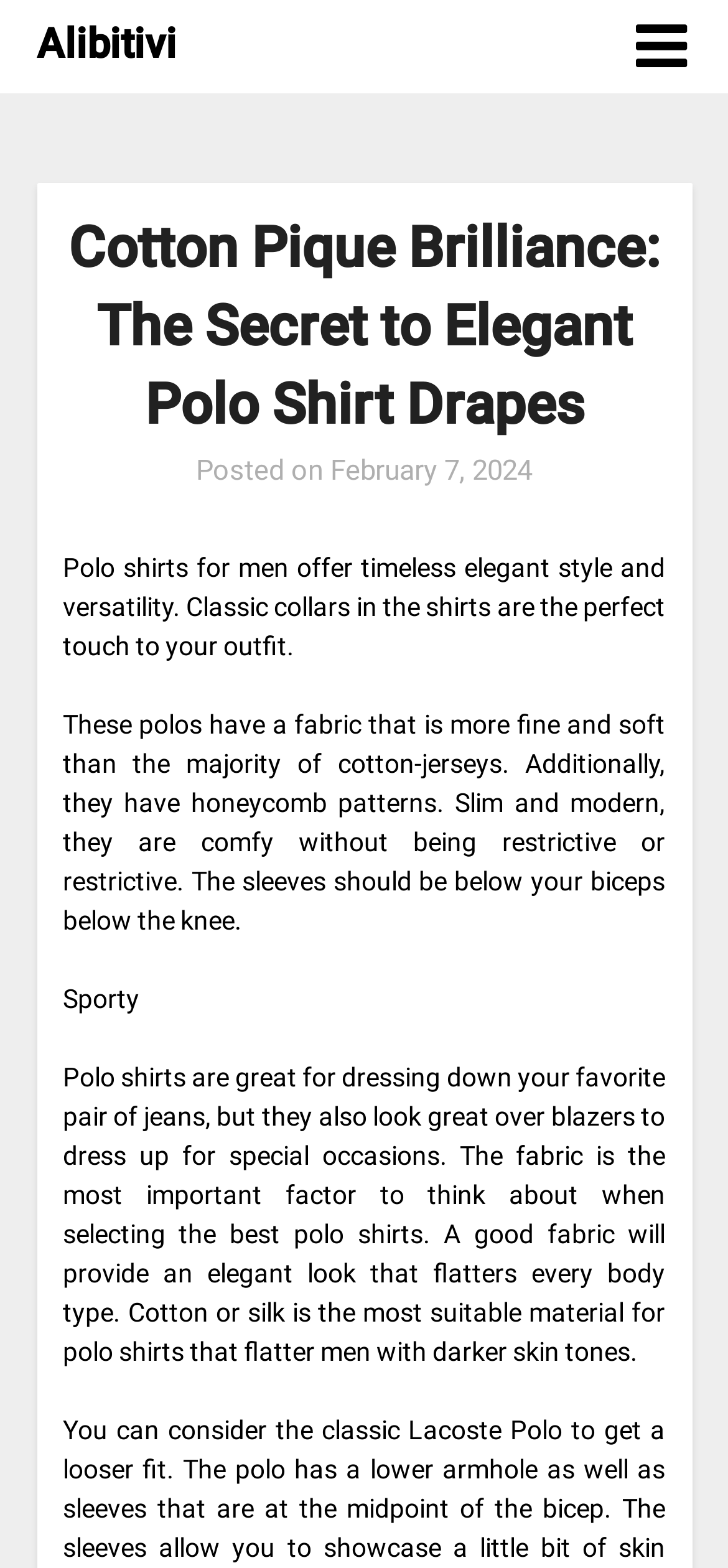Explain the contents of the webpage comprehensively.

The webpage appears to be an article about polo shirts for men, focusing on their elegance and versatility. At the top-left corner, there is a link to "Alibitivi" with a header that reads "Cotton Pique Brilliance: The Secret to Elegant Polo Shirt Drapes". Below this header, there is a posting date, "February 7, 2024". 

The main content of the article is divided into four paragraphs. The first paragraph describes the benefits of polo shirts, stating that they offer timeless elegant style and versatility, with classic collars being the perfect touch to an outfit. The second paragraph explains the quality of the fabric, mentioning that it is finer and softer than most cotton-jerseys, with honeycomb patterns, and that the sleeves are designed to be comfortable without being restrictive.

The third paragraph is a single word, "Sporty", which is positioned below the second paragraph. The fourth and final paragraph discusses the versatility of polo shirts, explaining that they can be dressed down with jeans or dressed up with blazers for special occasions, and that the fabric is the most important factor to consider when selecting the best polo shirts.

At the top-right corner, there is a small icon represented by the Unicode character "\uf0c9", which is likely a social media or sharing link.